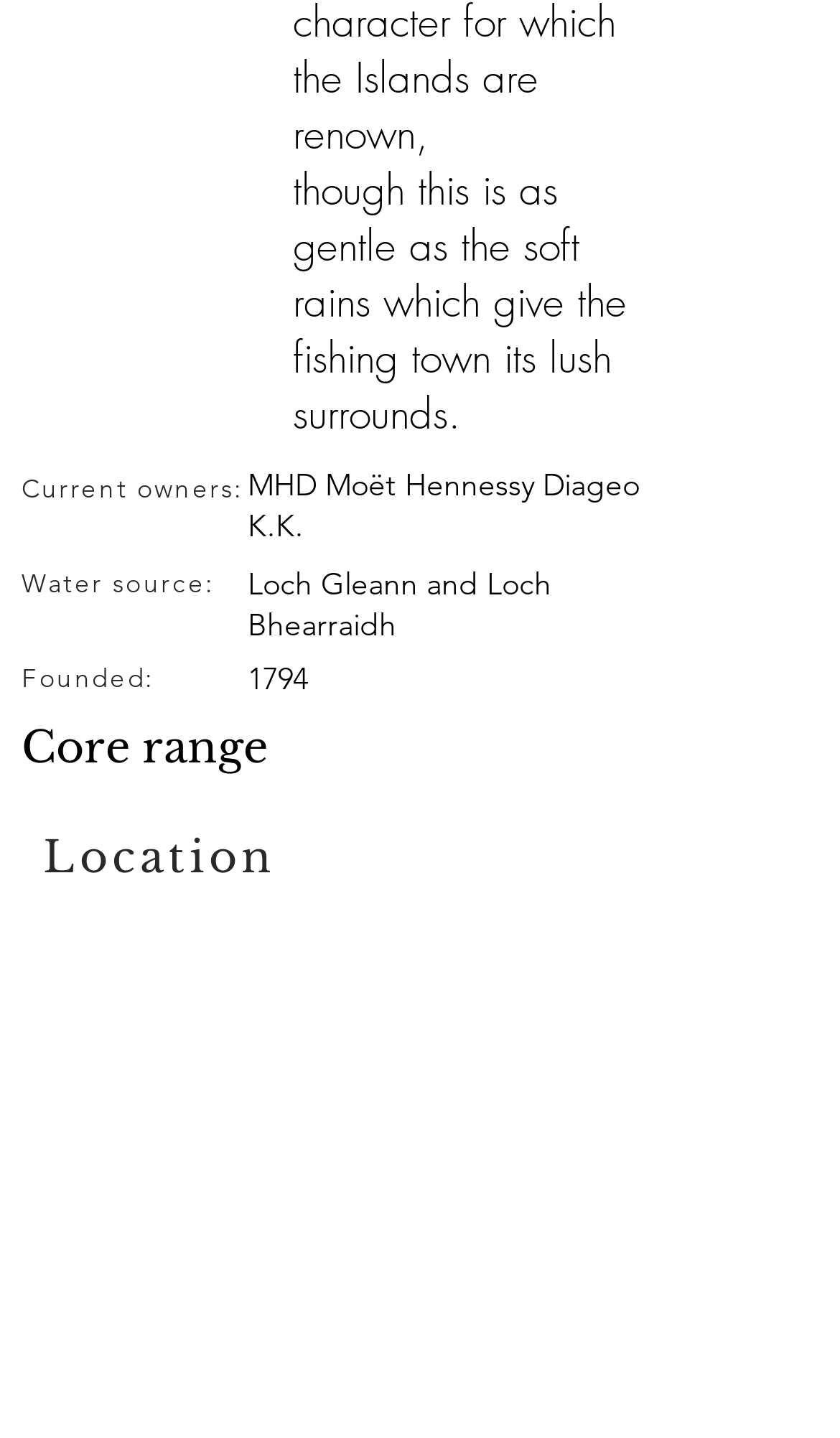What is the year the distillery was founded?
Please utilize the information in the image to give a detailed response to the question.

I found the answer by looking at the section labeled 'Founded:' which is a heading element, and the corresponding static text element that follows it, which contains the answer.